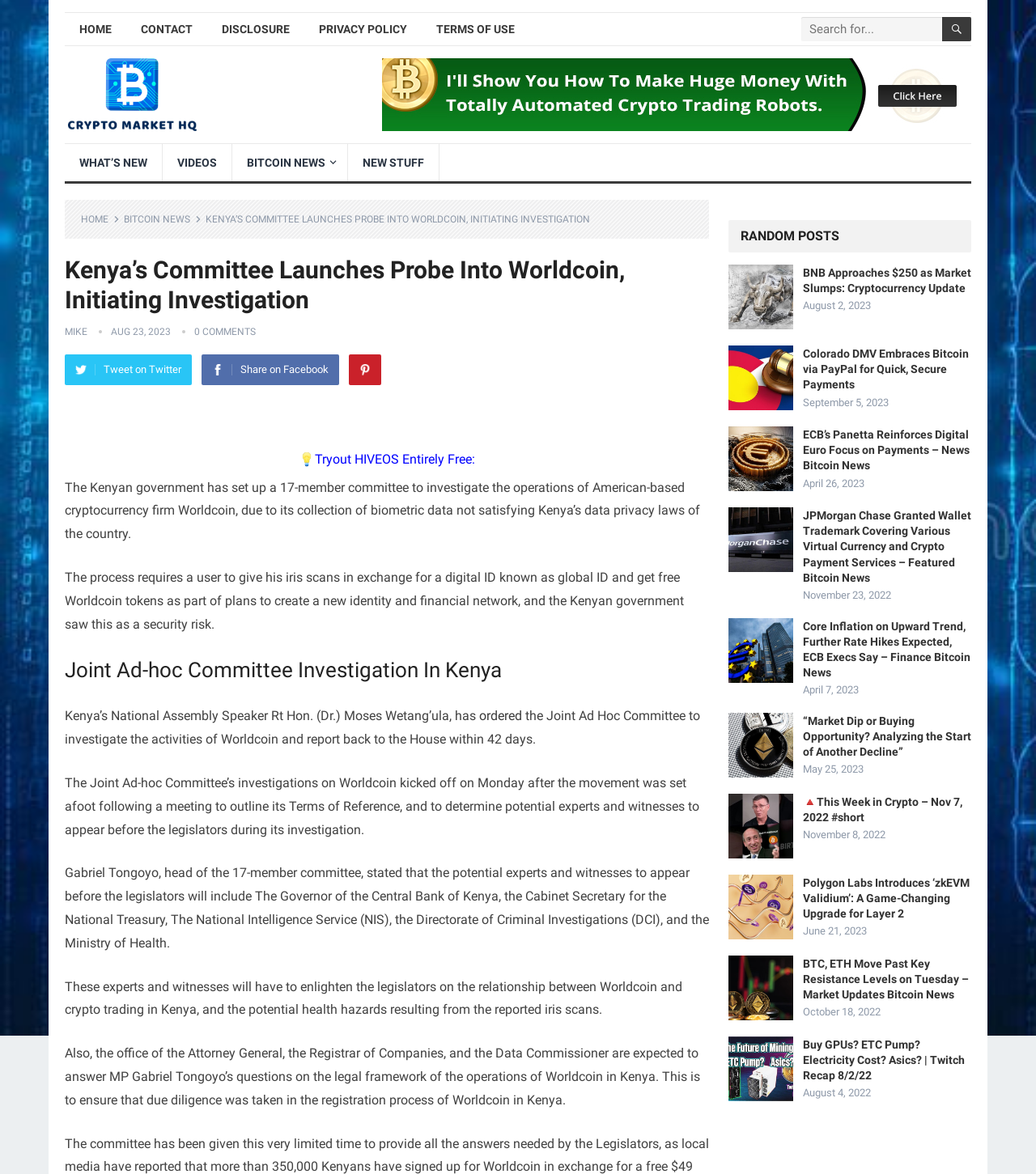Please find the bounding box coordinates for the clickable element needed to perform this instruction: "Check the RANDOM POSTS section".

[0.703, 0.187, 0.938, 0.215]